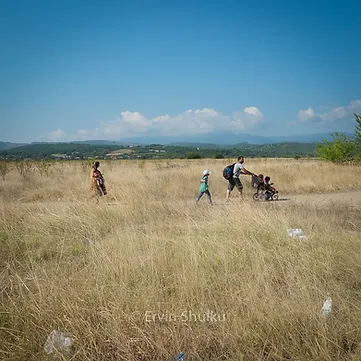What type of environment are the migrants navigating?
Please respond to the question thoroughly and include all relevant details.

The caption describes the landscape featuring tall, dry grass and a distant hilly backdrop, illustrating the natural environment that the migrants are navigating.